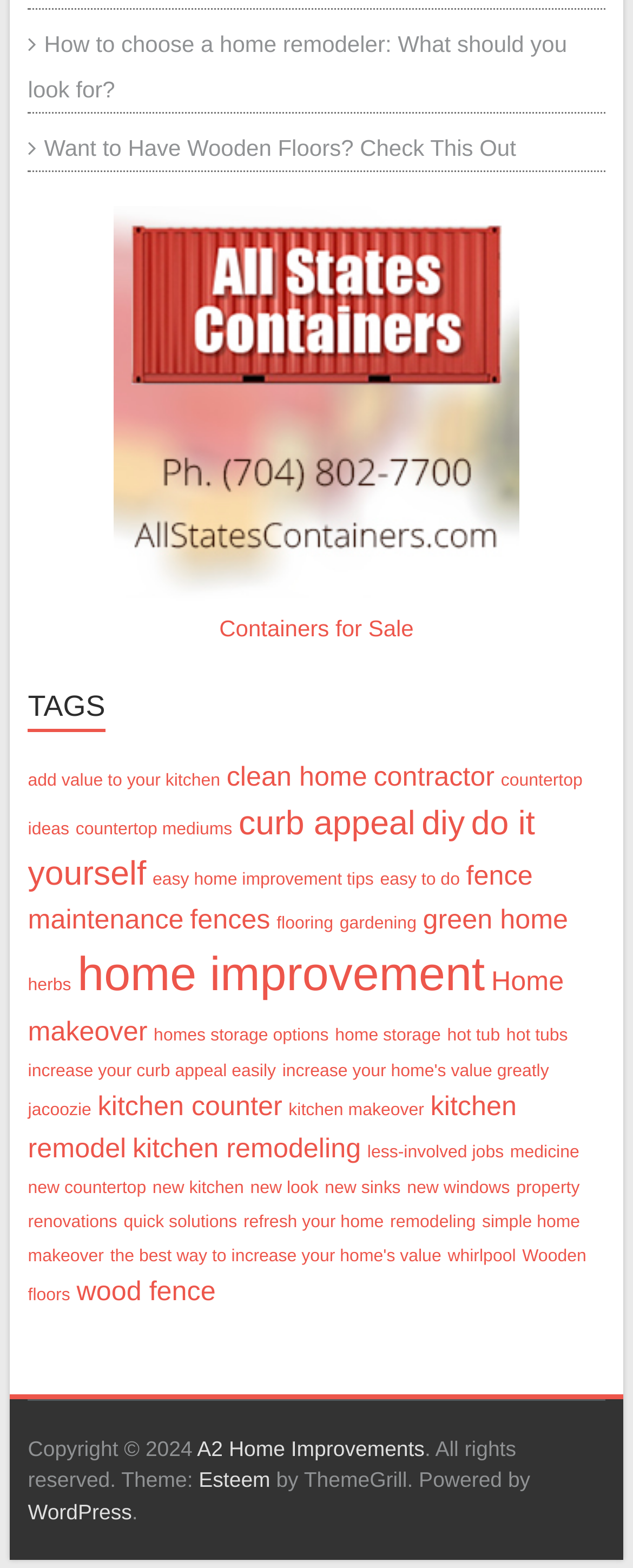What is the theme of the webpage?
Using the visual information, answer the question in a single word or phrase.

Esteem